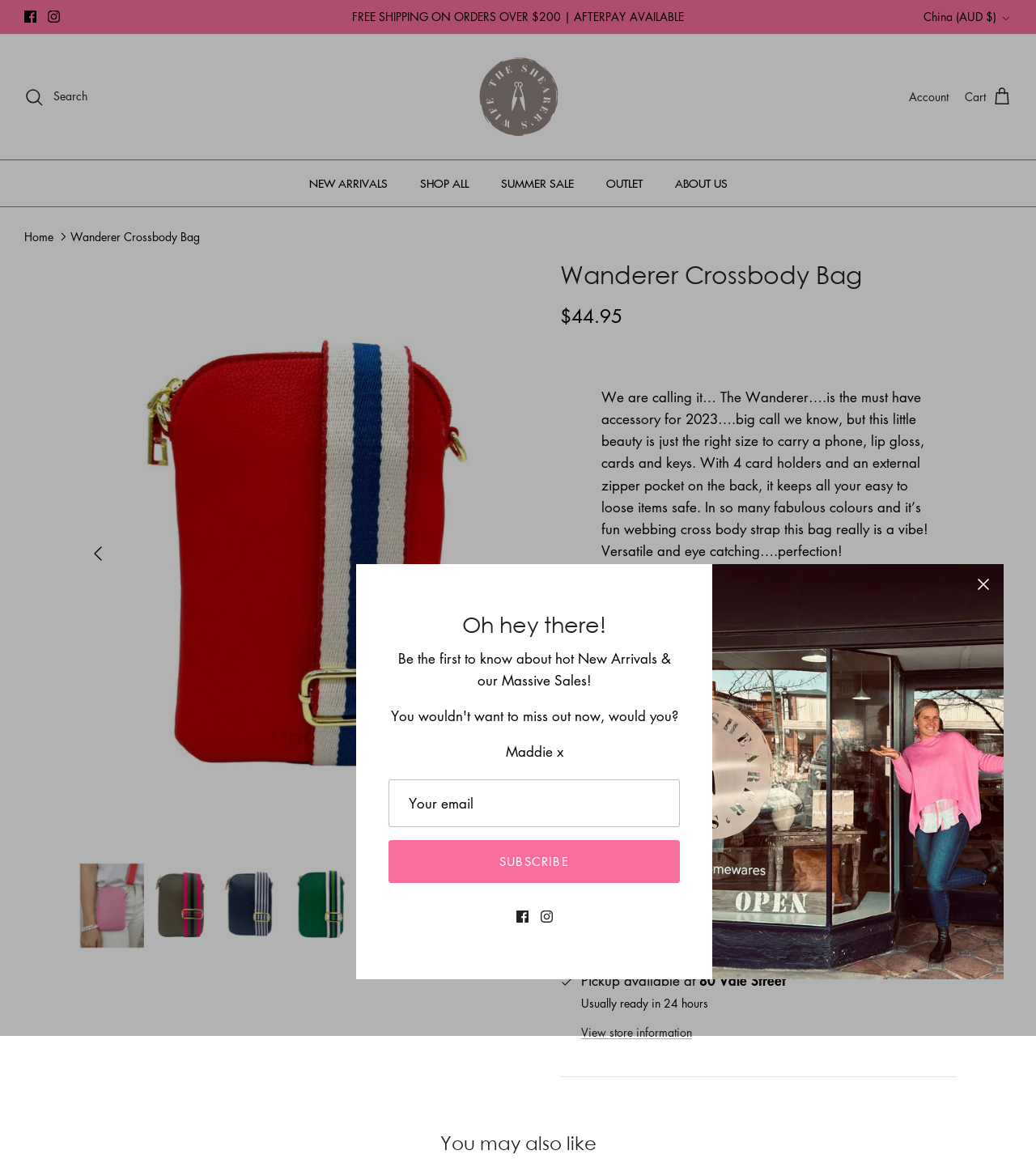What is the height of the product?
Please give a detailed and thorough answer to the question, covering all relevant points.

I found the answer by looking at the product description section, where it says 'Dimensions: Height 19cm, width 13cm'.